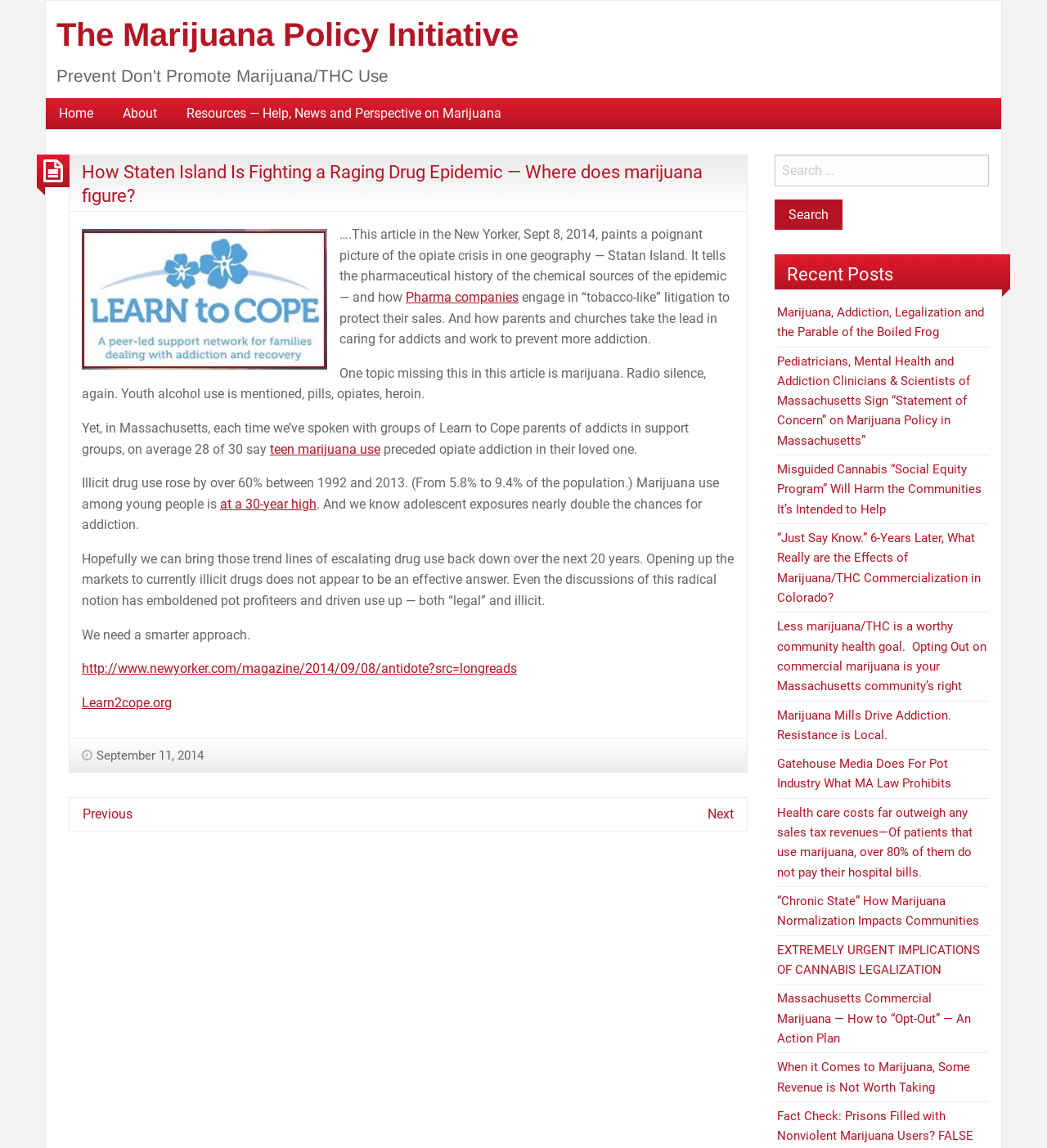Offer a thorough description of the webpage.

The webpage is about the Marijuana Policy Initiative, with a focus on the drug epidemic in Staten Island. At the top, there is a heading with the organization's name, followed by a horizontal menu bar with links to "Home", "About", and "Resources". Below the menu bar, there is a main section with an article about the drug epidemic.

The article has a heading that mentions Staten Island and marijuana, accompanied by an image related to marijuana. The text discusses the opiate crisis in Staten Island, citing an article from the New Yorker, and how parents and churches are working to prevent addiction. It also mentions the role of marijuana in the epidemic, with links to related topics such as "teen marijuana use" and "at a 30-year high".

The article continues to discuss the need for a smarter approach to addressing drug use, with links to external sources such as the New Yorker article and the Learn to Cope website. At the bottom of the article, there are links to previous and next pages.

To the right of the article, there is a search bar with a button labeled "Search". Below the search bar, there is a section labeled "Recent Posts" with links to several articles related to marijuana policy and addiction.

Overall, the webpage appears to be a resource for information and discussion about marijuana policy and its impact on communities, with a focus on the drug epidemic in Staten Island.